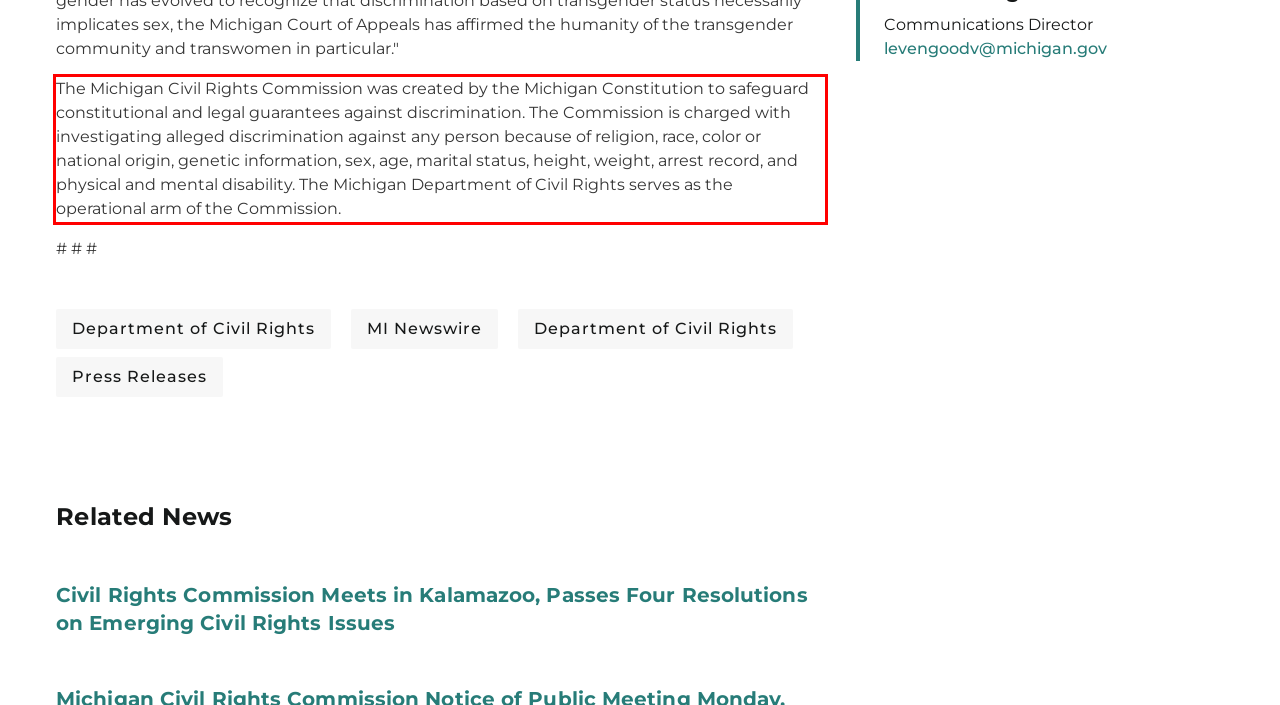With the provided screenshot of a webpage, locate the red bounding box and perform OCR to extract the text content inside it.

The Michigan Civil Rights Commission was created by the Michigan Constitution to safeguard constitutional and legal guarantees against discrimination. The Commission is charged with investigating alleged discrimination against any person because of religion, race, color or national origin, genetic information, sex, age, marital status, height, weight, arrest record, and physical and mental disability. The Michigan Department of Civil Rights serves as the operational arm of the Commission.